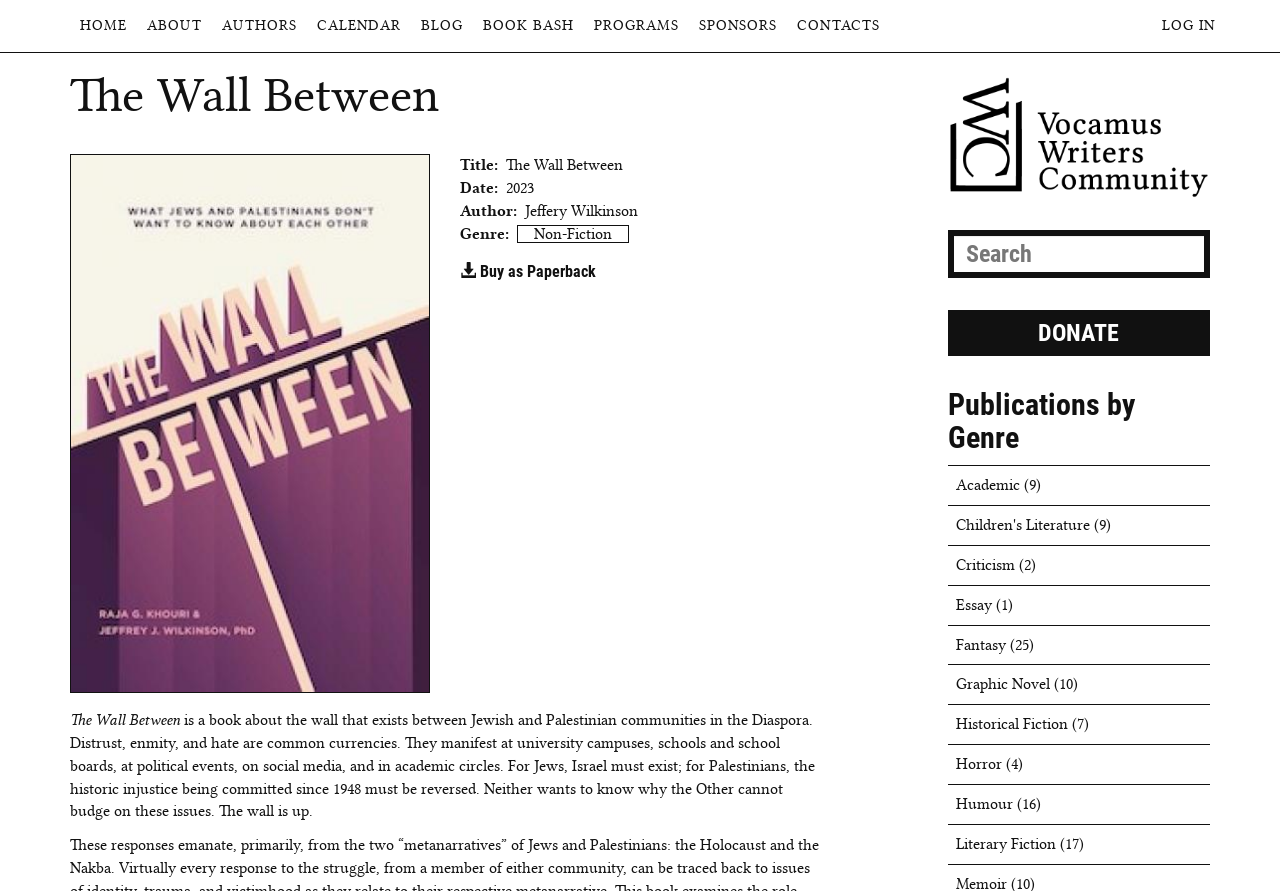Specify the bounding box coordinates (top-left x, top-left y, bottom-right x, bottom-right y) of the UI element in the screenshot that matches this description: name="query" placeholder="Search"

[0.74, 0.258, 0.945, 0.312]